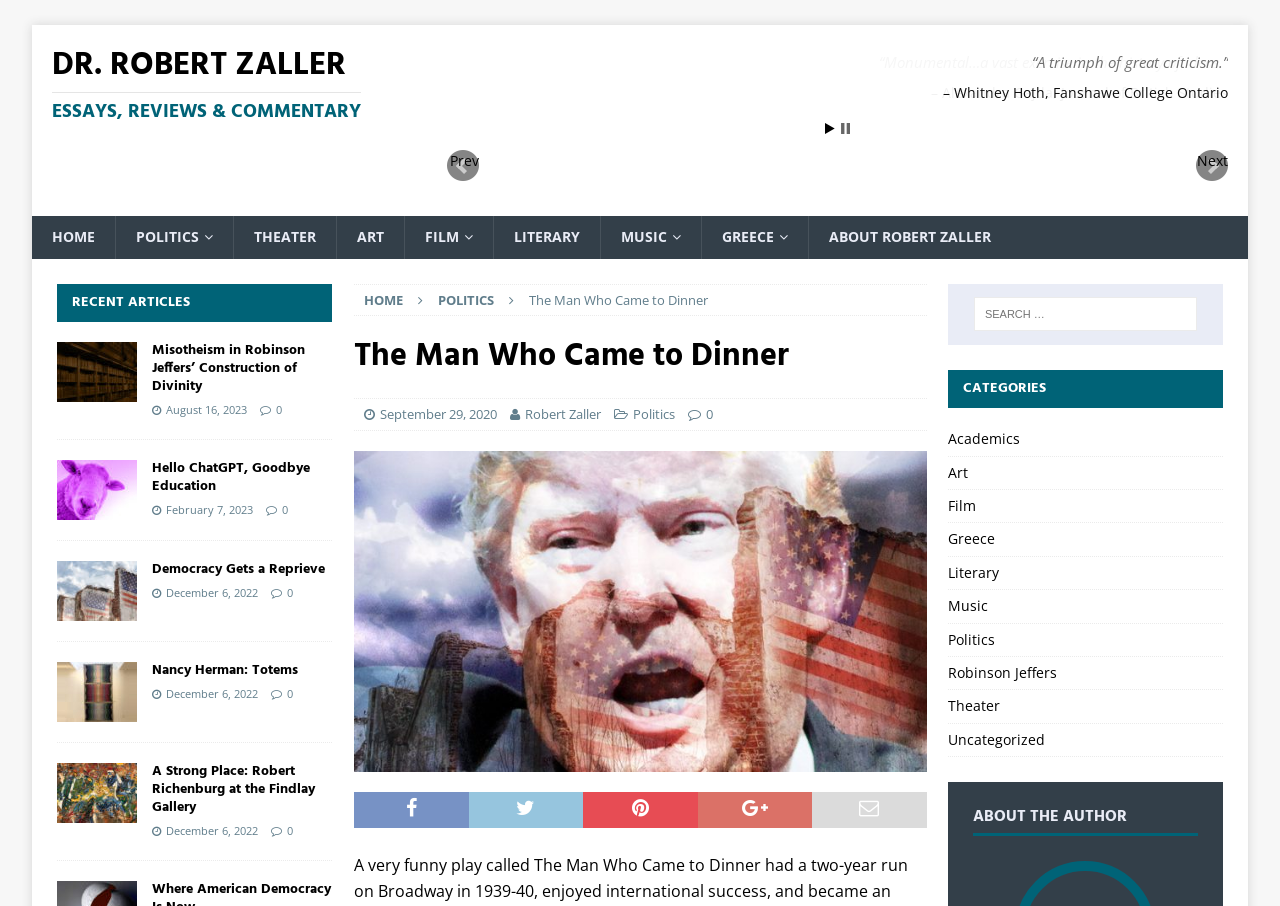Bounding box coordinates should be in the format (top-left x, top-left y, bottom-right x, bottom-right y) and all values should be floating point numbers between 0 and 1. Determine the bounding box coordinate for the UI element described as: Robert Zaller

[0.41, 0.447, 0.47, 0.467]